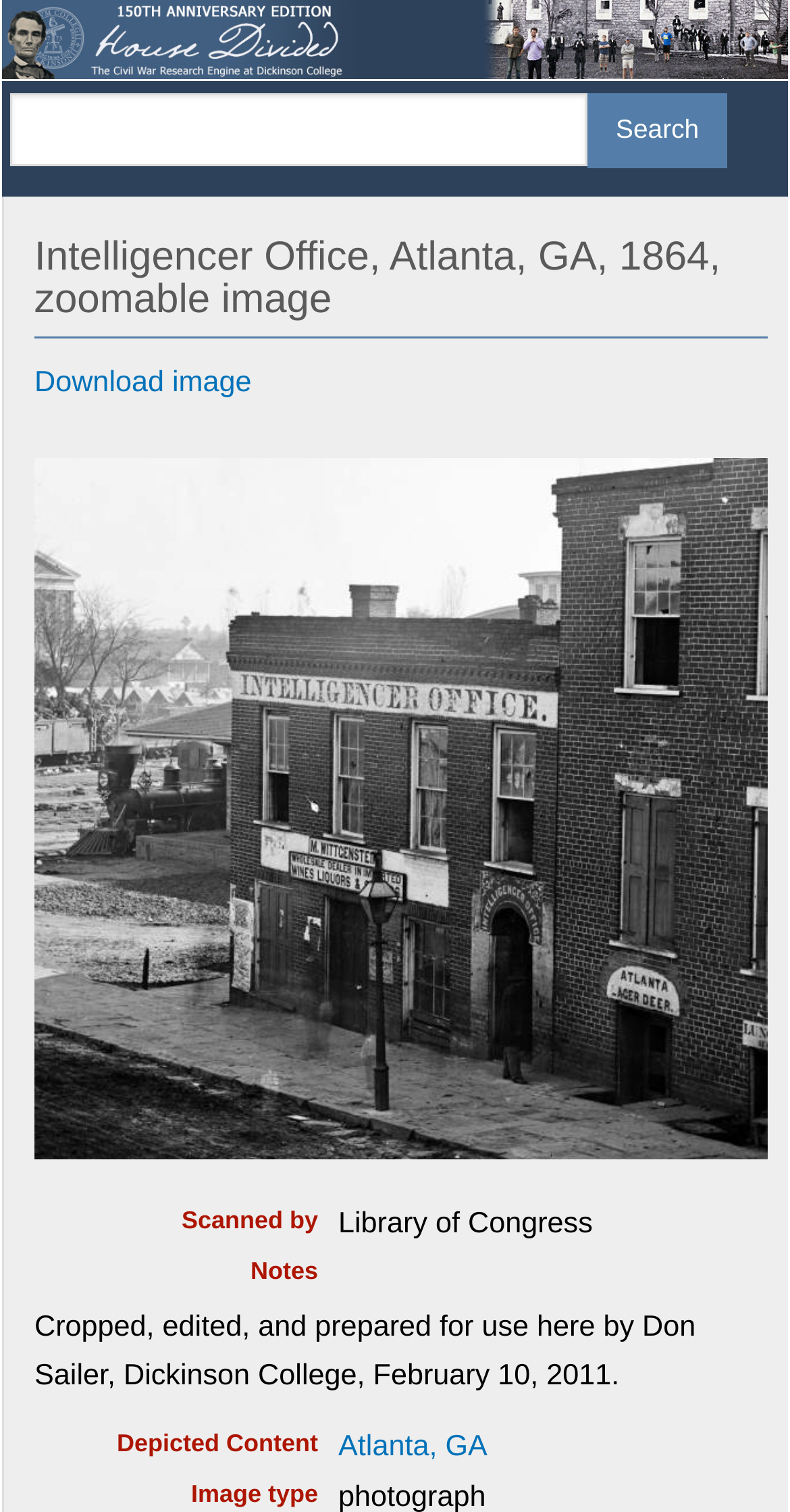Who edited the image?
Give a detailed explanation using the information visible in the image.

The answer can be found in the static text element which says 'Cropped, edited, and prepared for use here by Don Sailer, Dickinson College, February 10, 2011.'. The person who edited the image is 'Don Sailer'.